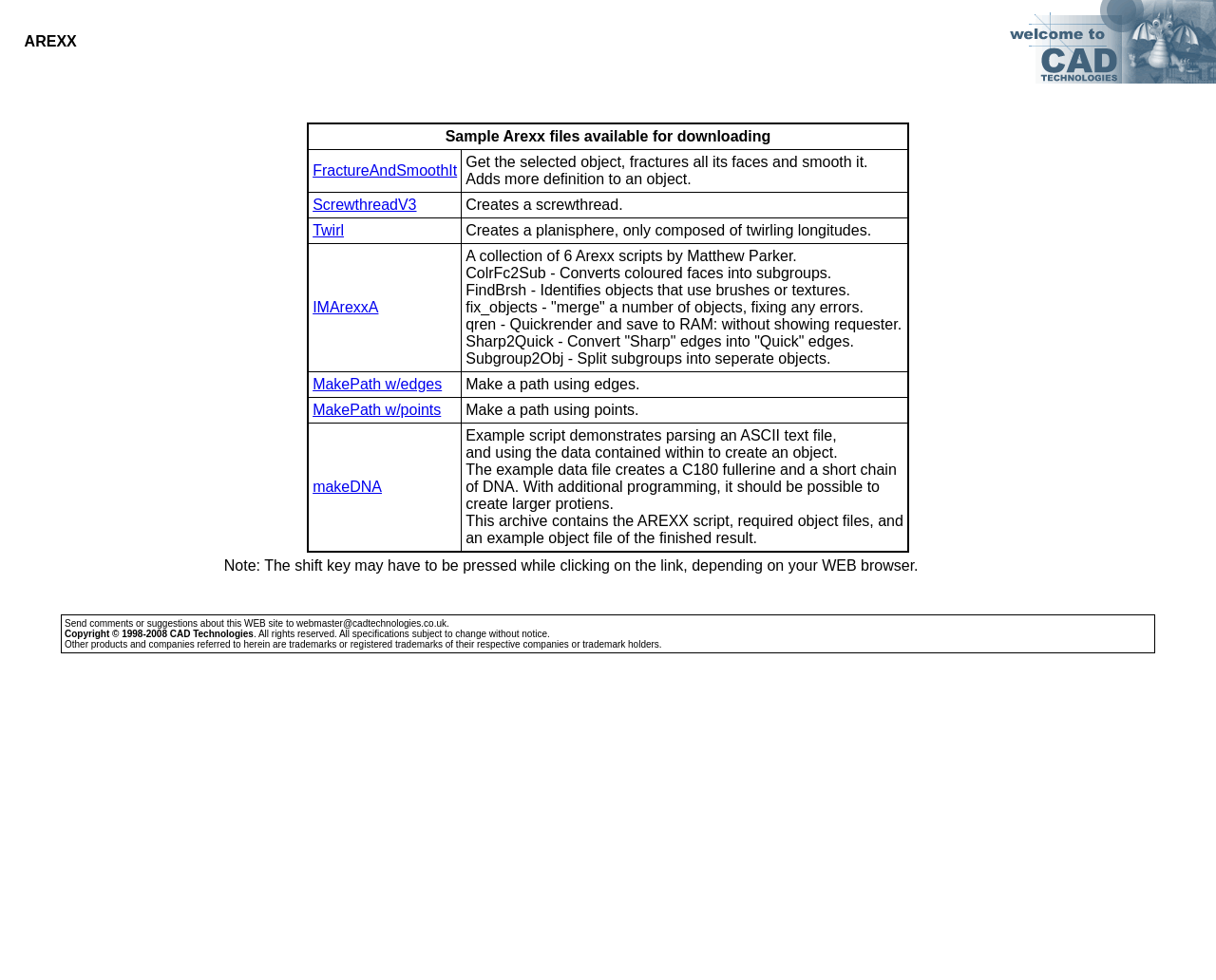Identify the bounding box coordinates for the UI element described as follows: "MakePath w/points". Ensure the coordinates are four float numbers between 0 and 1, formatted as [left, top, right, bottom].

[0.257, 0.41, 0.363, 0.426]